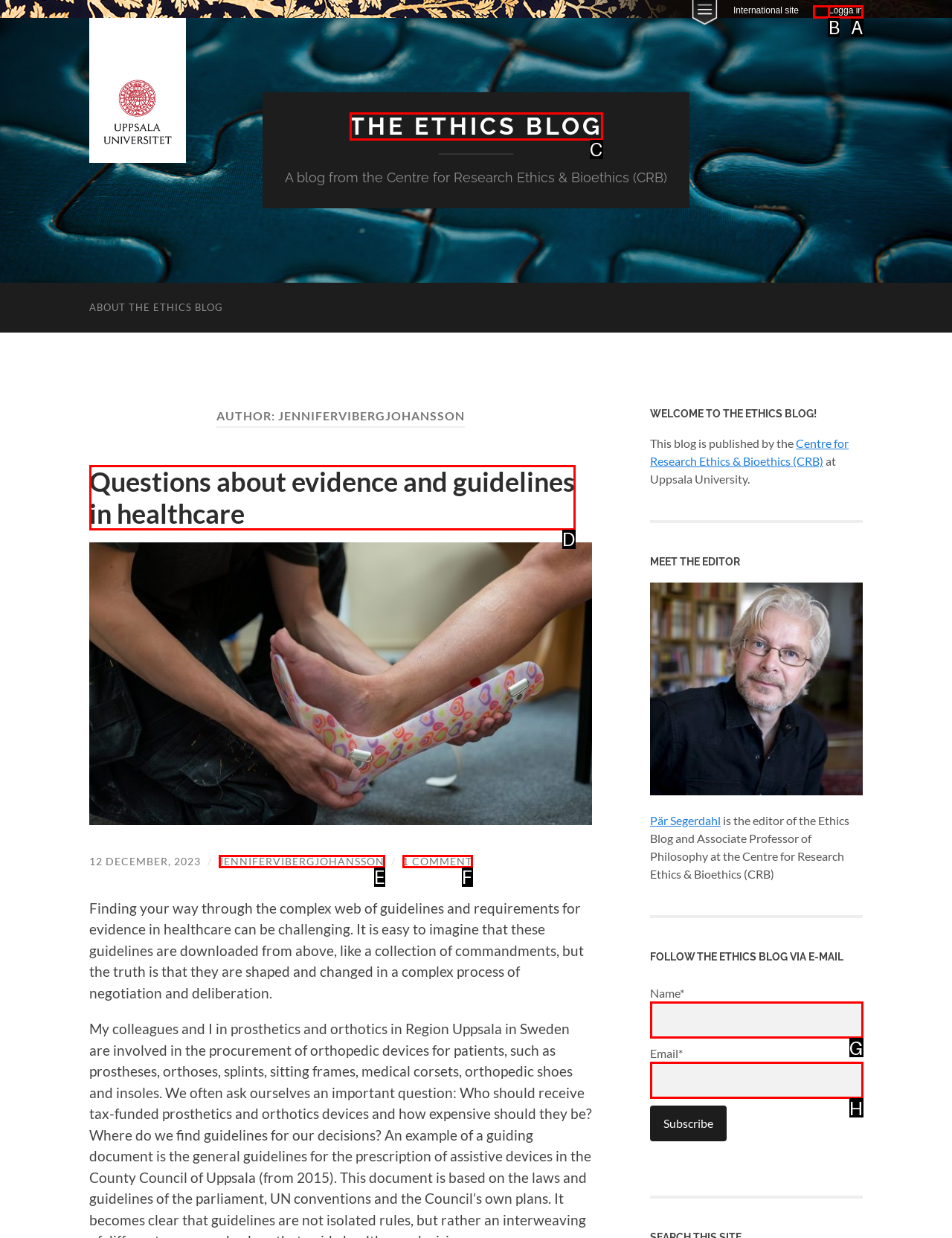Identify the correct HTML element to click to accomplish this task: Call the dentist
Respond with the letter corresponding to the correct choice.

None